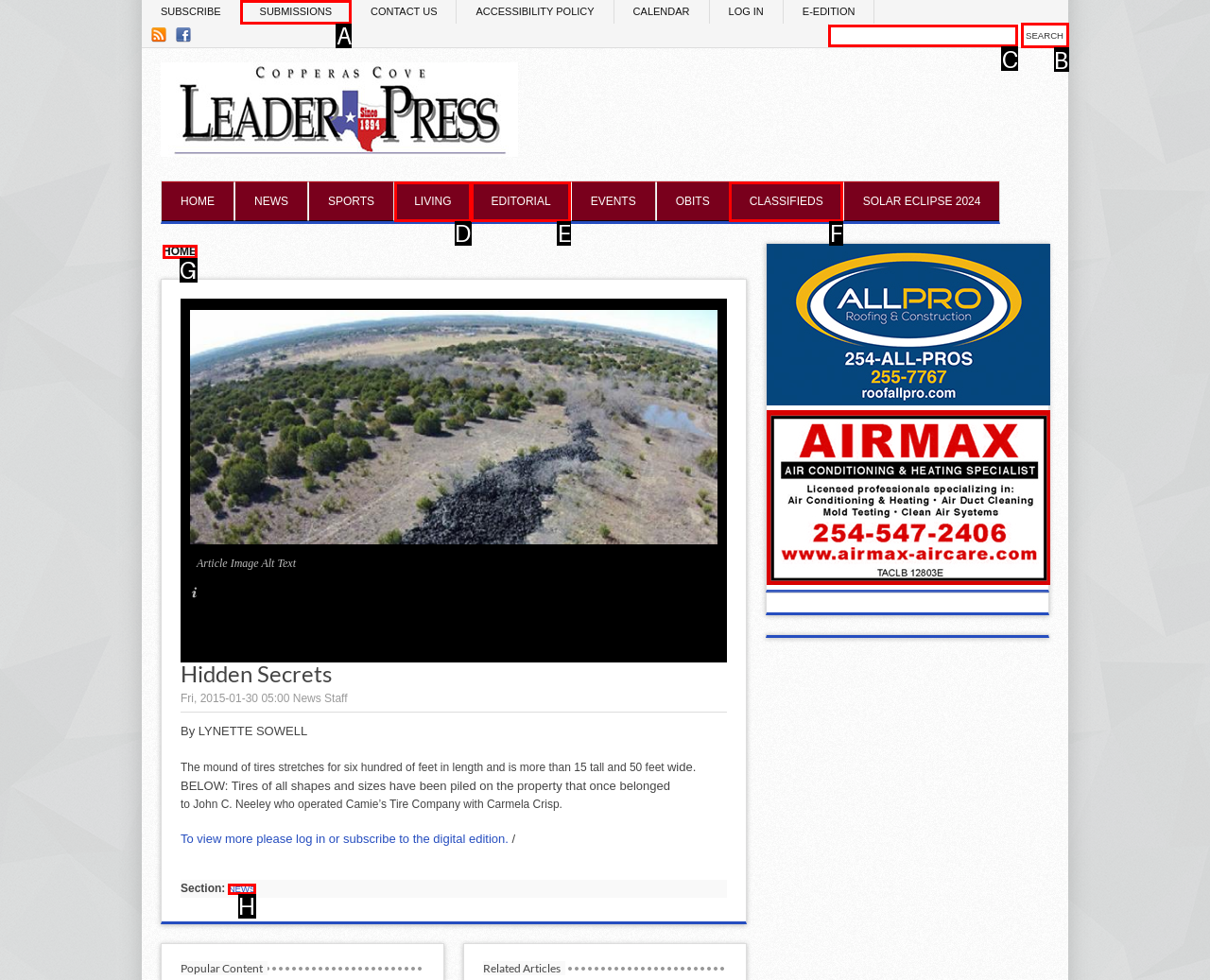For the task: Search for something, tell me the letter of the option you should click. Answer with the letter alone.

B